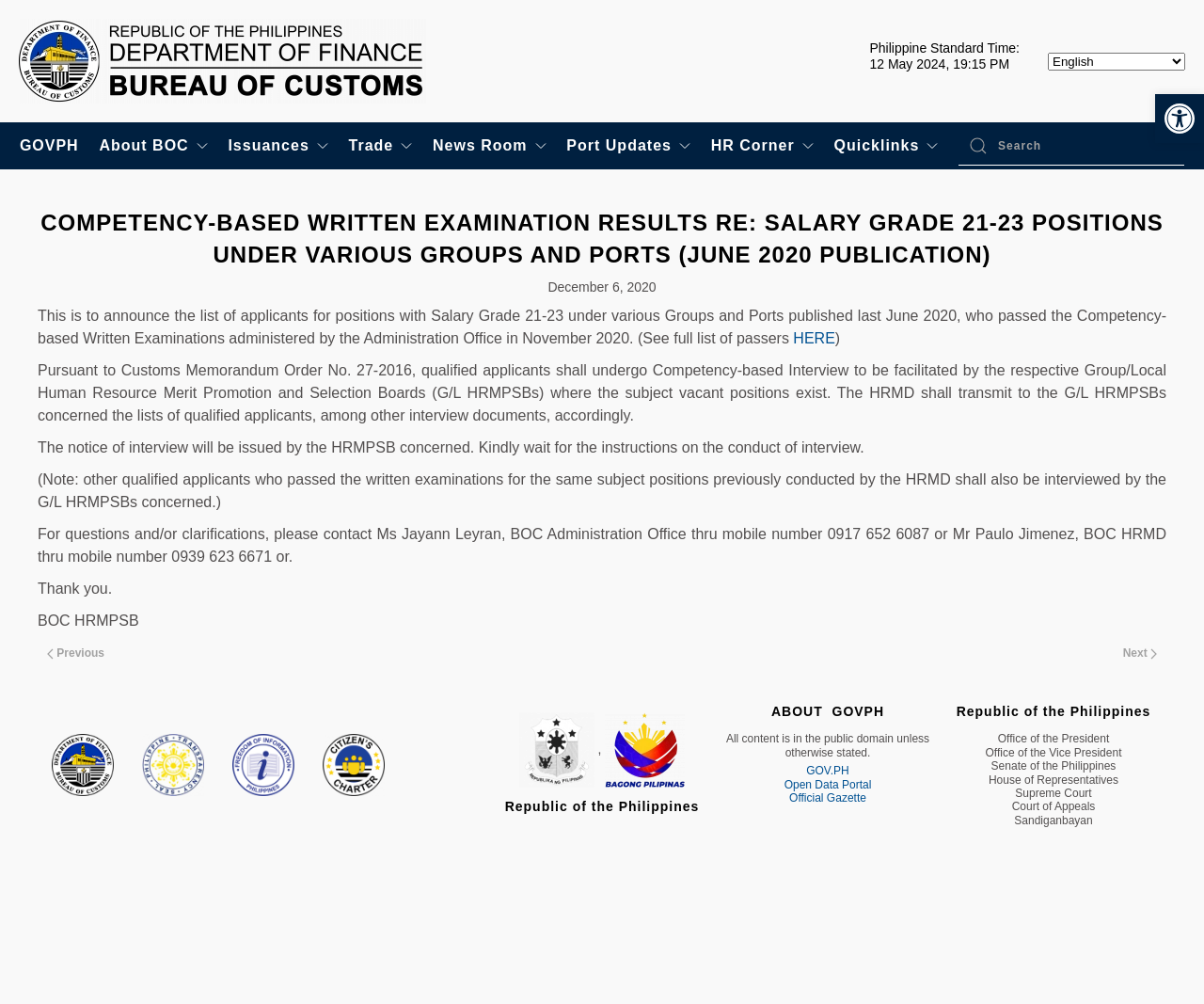Identify the bounding box coordinates of the element that should be clicked to fulfill this task: "Search". The coordinates should be provided as four float numbers between 0 and 1, i.e., [left, top, right, bottom].

[0.796, 0.126, 0.984, 0.165]